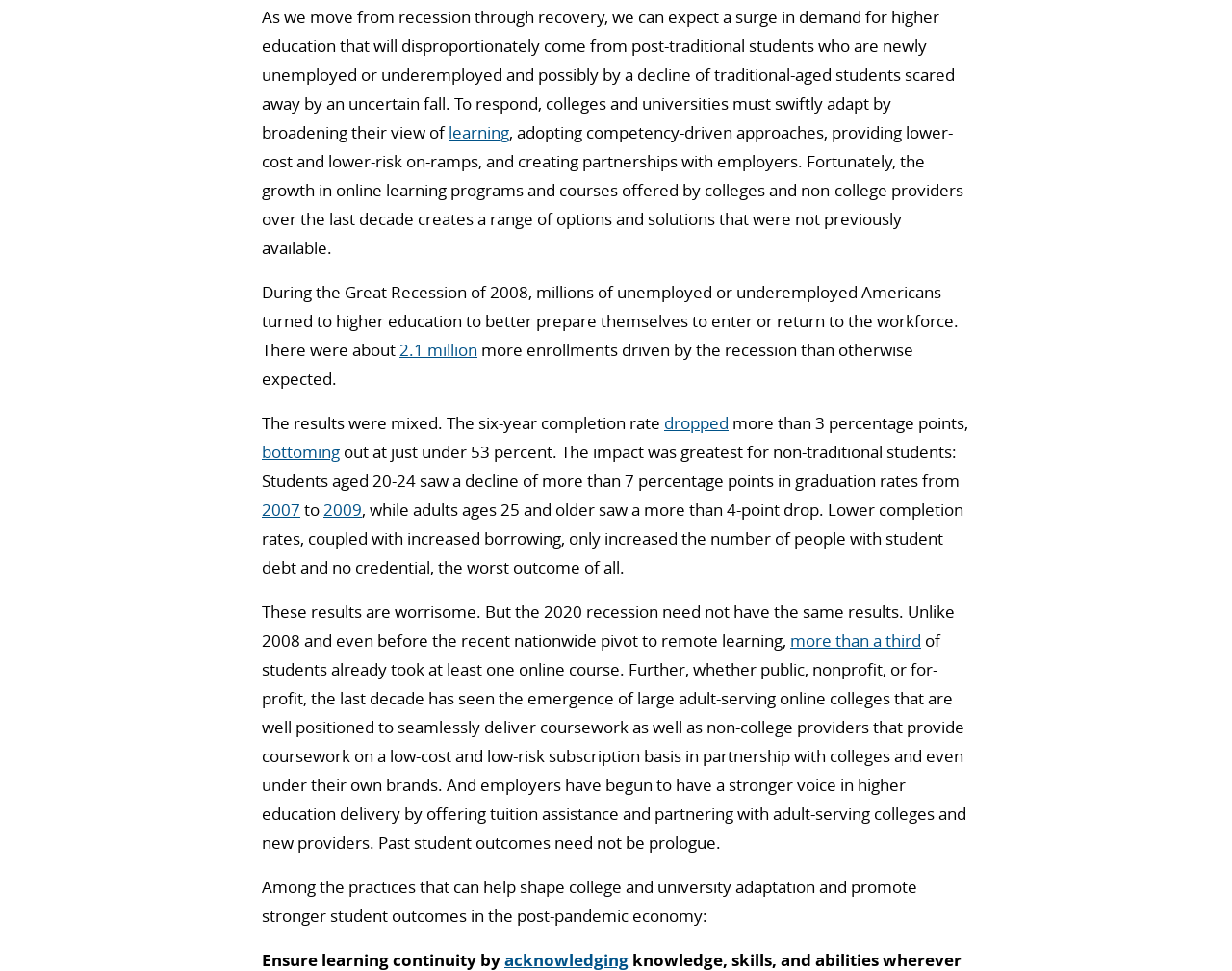Kindly provide the bounding box coordinates of the section you need to click on to fulfill the given instruction: "click on the link 'acknowledging'".

[0.409, 0.977, 0.51, 1.0]